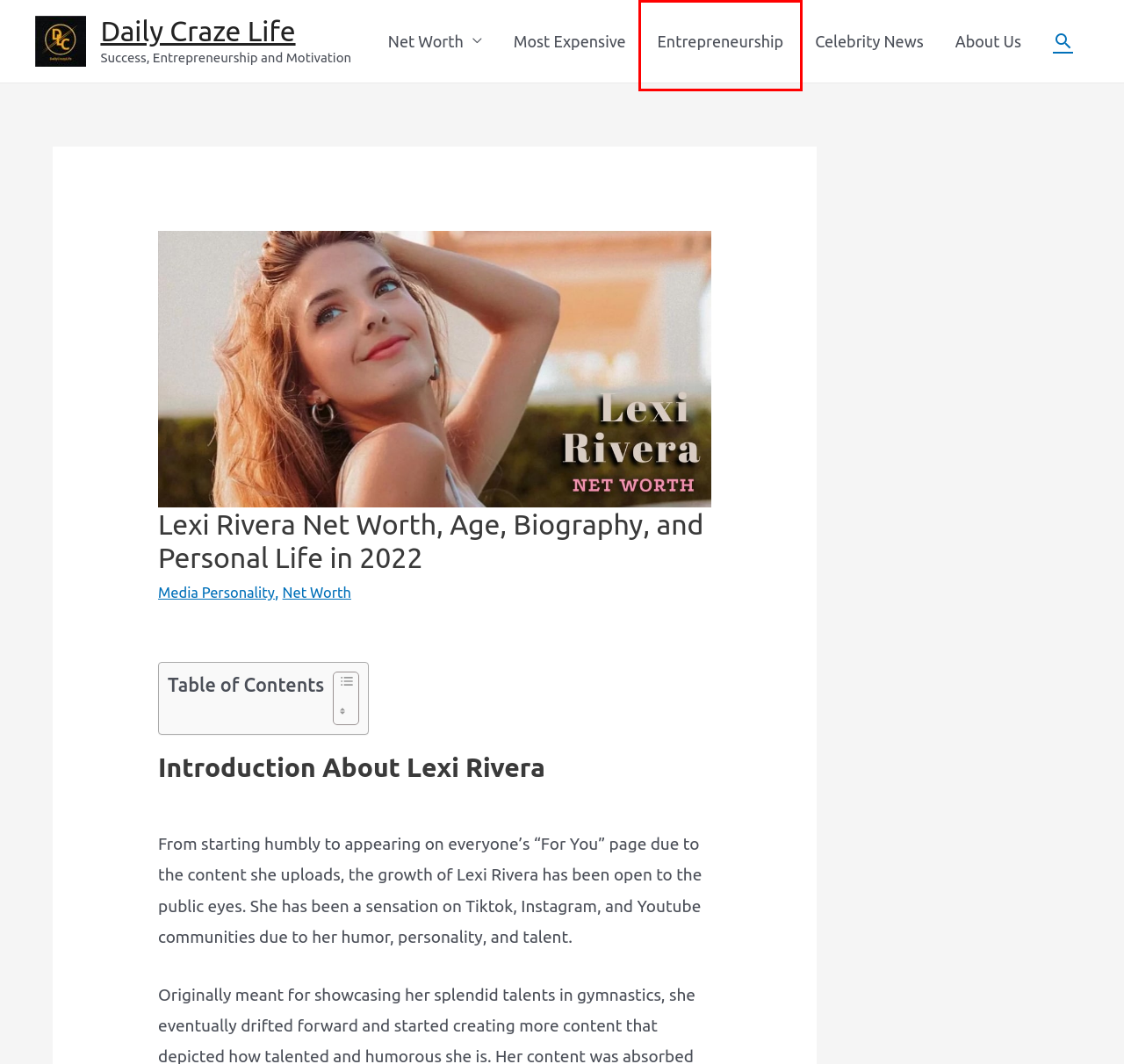Observe the screenshot of a webpage with a red bounding box around an element. Identify the webpage description that best fits the new page after the element inside the bounding box is clicked. The candidates are:
A. About Us | Daily Craze Life
B. Net Worth – Daily Craze Life
C. Entrepreneurship – Daily Craze Life
D. Daily Craze Life | Success, Entrepreneurship And Motivation
E. Miles Teller Net Worth, Age, Biography, And Personal Life In 2022
F. Ashneer Grover Net Worth, Age, Biography, And Major Investments
G. Bollywood Actors – Daily Craze Life
H. Celebrity News – Daily Craze Life

C